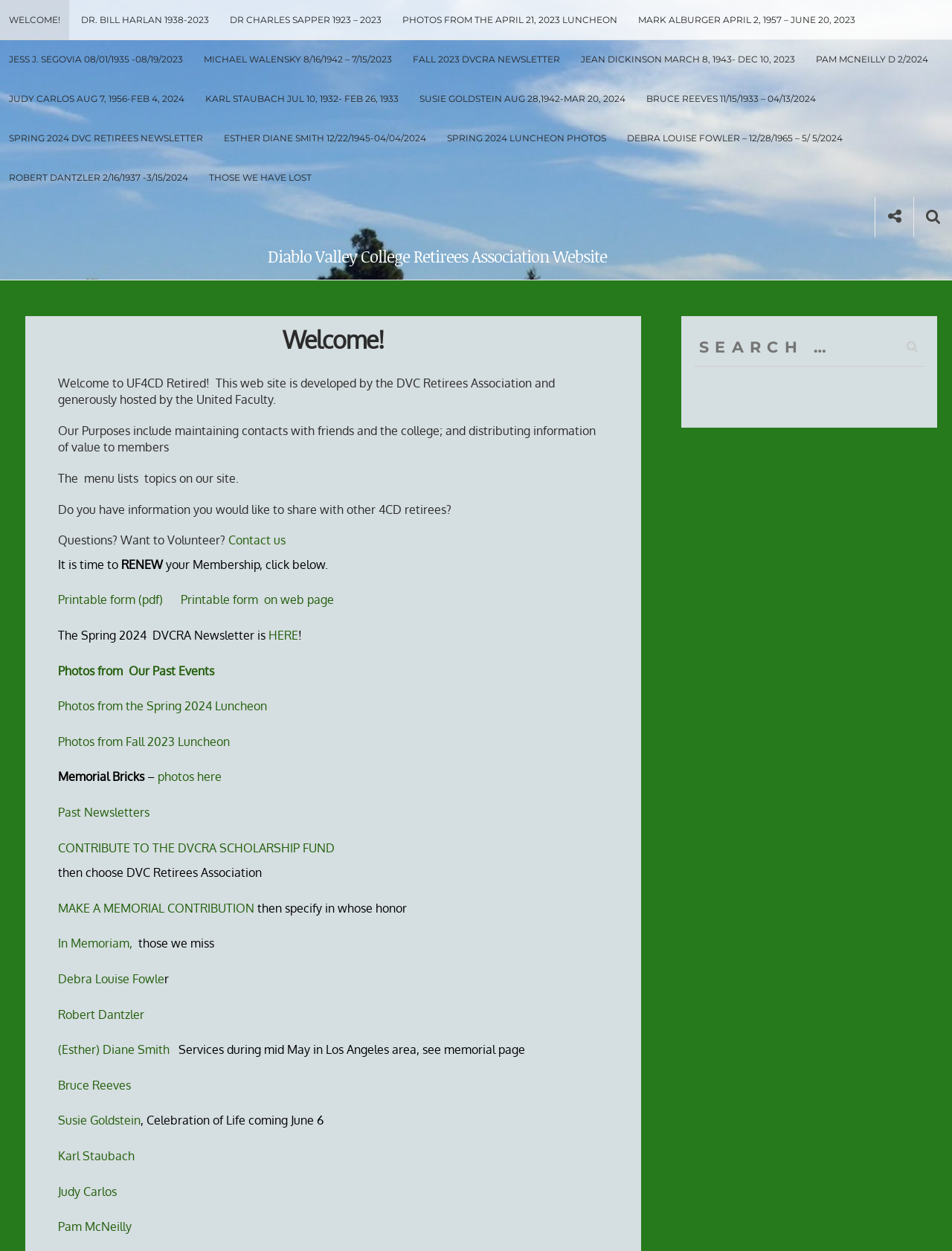Provide a brief response using a word or short phrase to this question:
What is the purpose of the DVC Retirees Association?

Maintaining contacts and distributing information